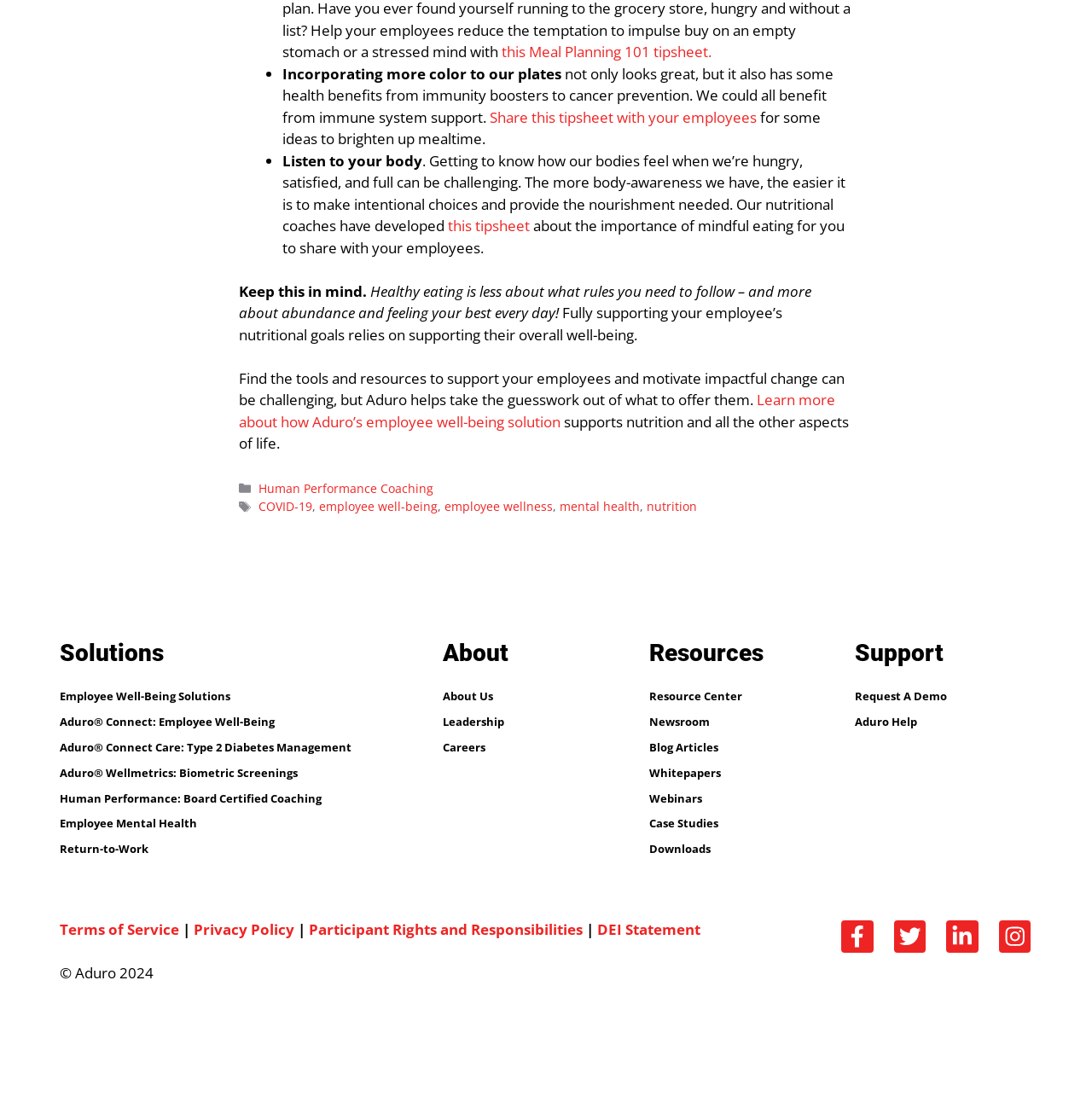Please identify the bounding box coordinates for the region that you need to click to follow this instruction: "Learn more about how Aduro’s employee well-being solution".

[0.219, 0.352, 0.765, 0.389]